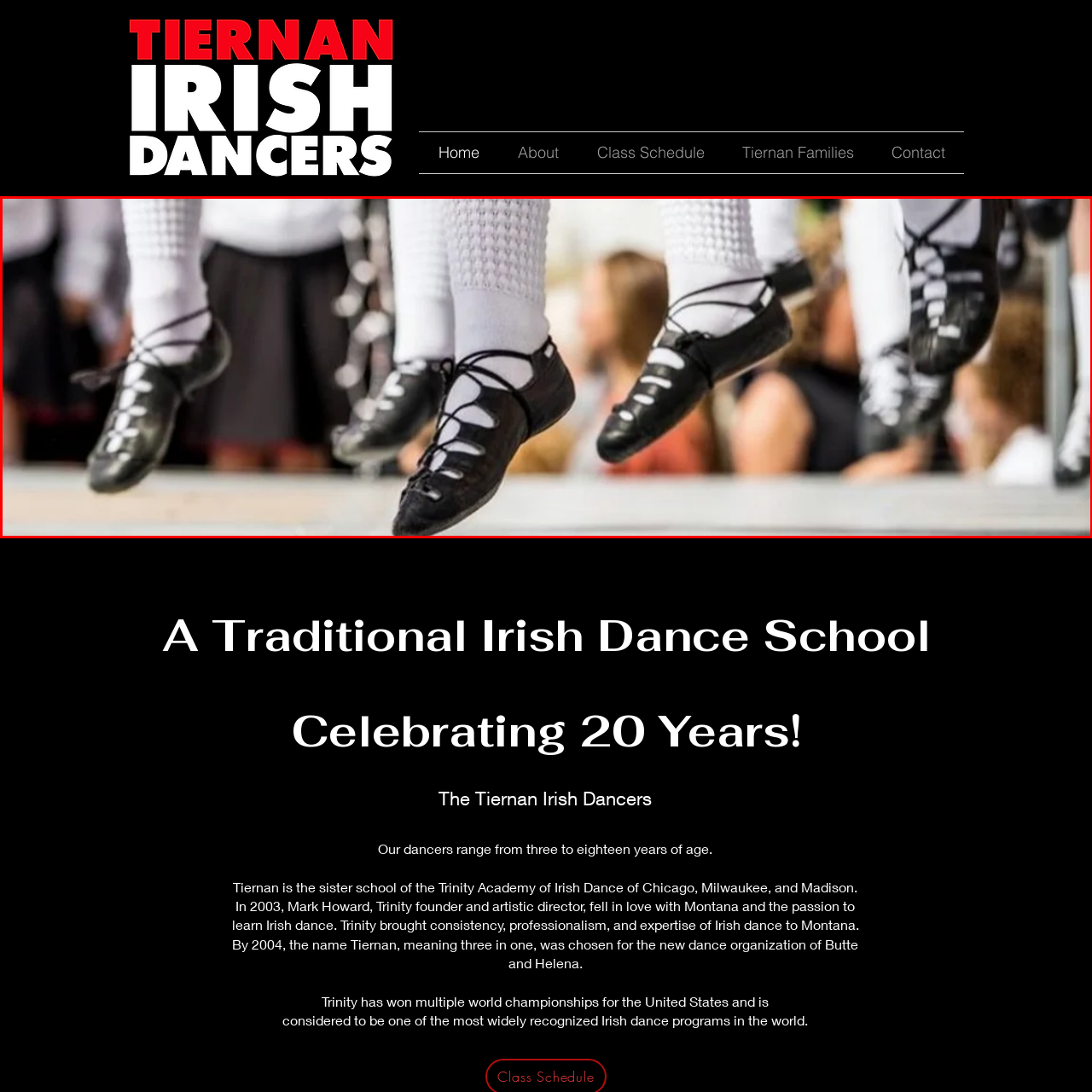Describe the features and objects visible in the red-framed section of the image in detail.

The image captures a dynamic moment from a performance by the Tiernan Irish Dancers, showcasing several dancers in traditional Irish dance attire. Their feet are prominently displayed as they execute precise movements, highlighting the distinctive black dance shoes designed for traditional Irish dance. The dancers wear white socks that add a classic touch to their outfits. In the background, hints of spectators can be seen, emphasizing the lively atmosphere of the performance. This visual representation reflects the vibrant spirit and skill of Irish dance, celebrating the cultural heritage that the Tiernan Irish Dancers embody.